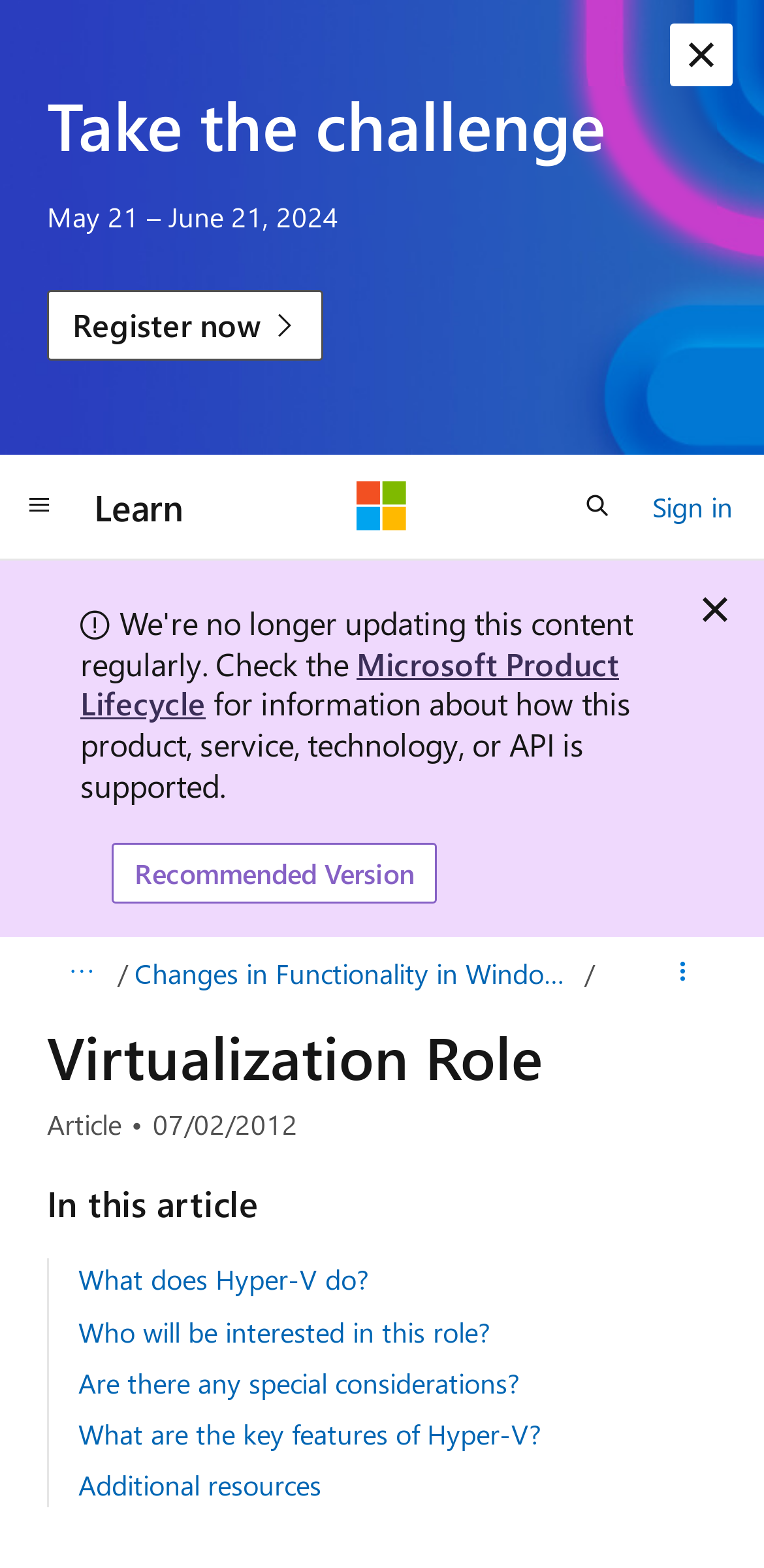Locate and provide the bounding box coordinates for the HTML element that matches this description: "Are there any special considerations?".

[0.103, 0.87, 0.679, 0.893]